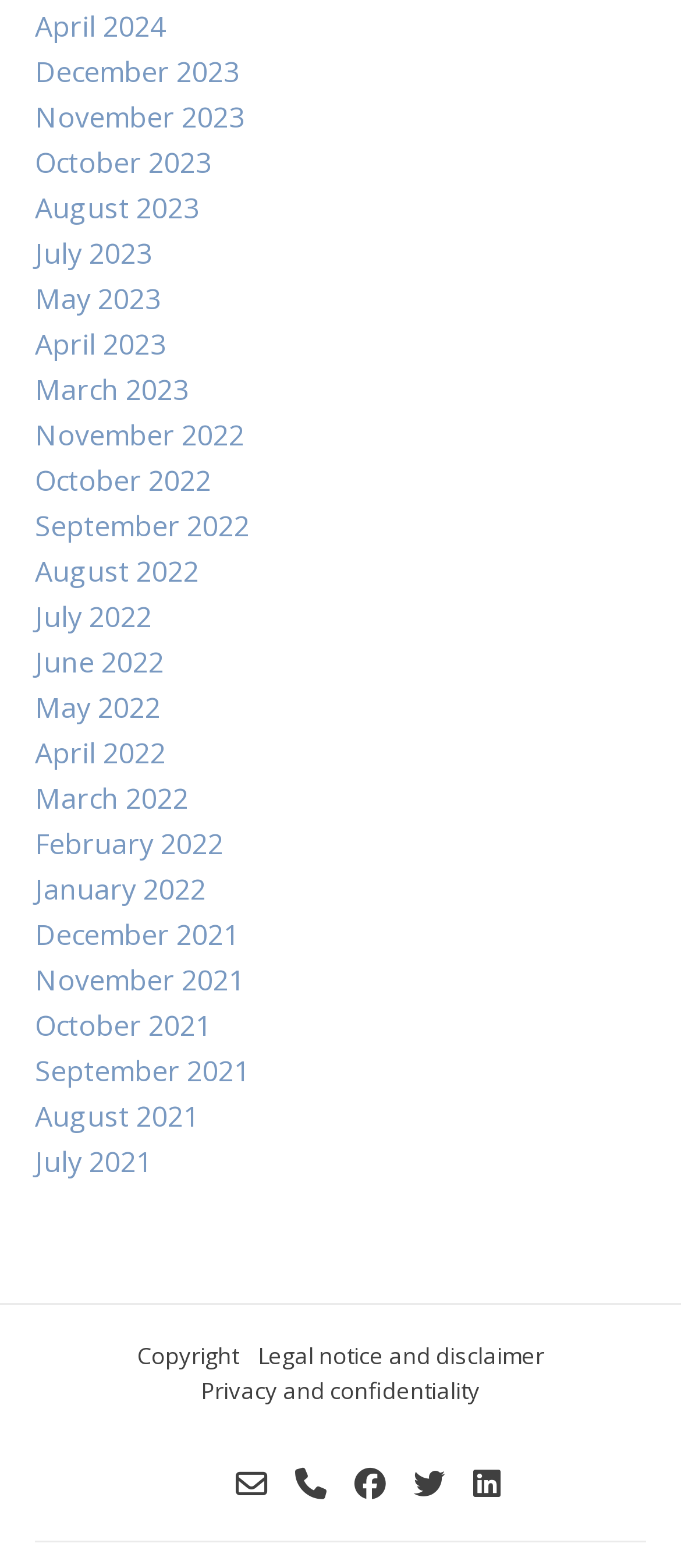With reference to the image, please provide a detailed answer to the following question: Are the months listed in chronological order?

By examining the list of links, I found that the months are not listed in chronological order. Instead, the most recent months are listed at the top, and the older months are listed towards the bottom.